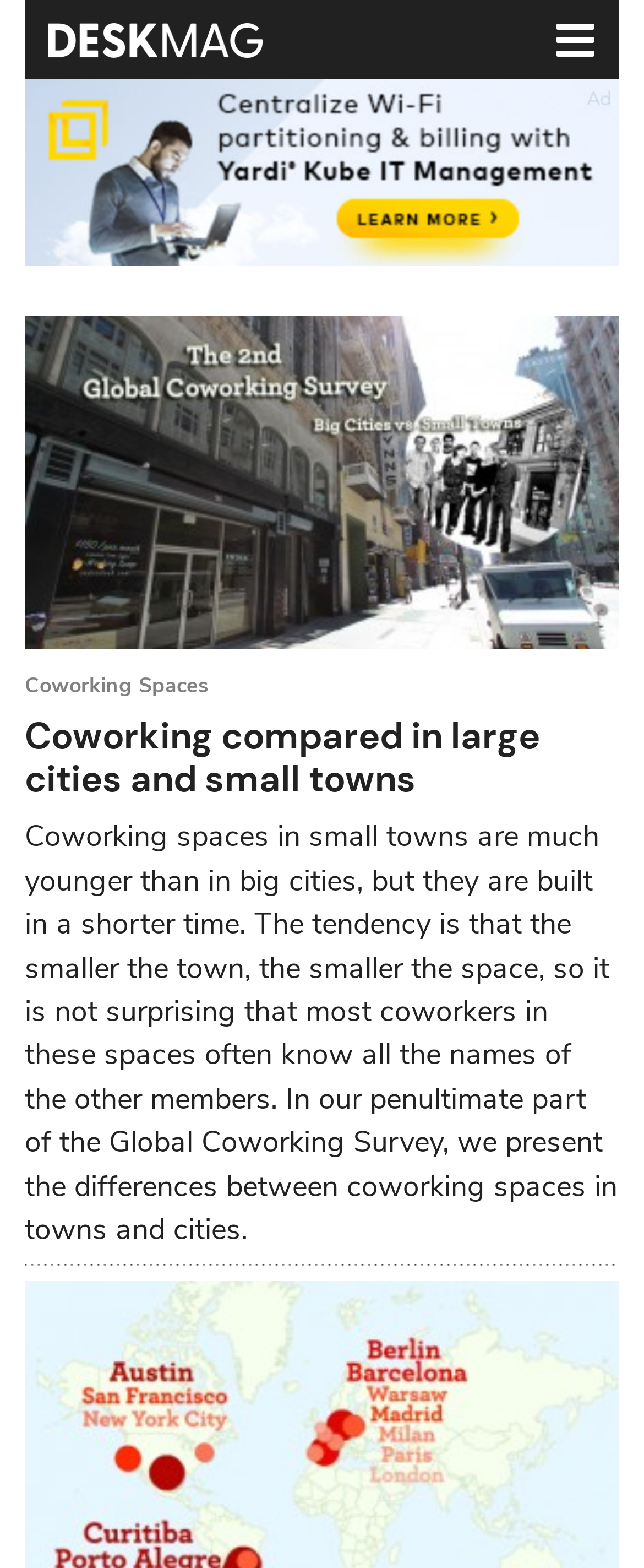Respond with a single word or phrase to the following question:
How many links are on this webpage?

5